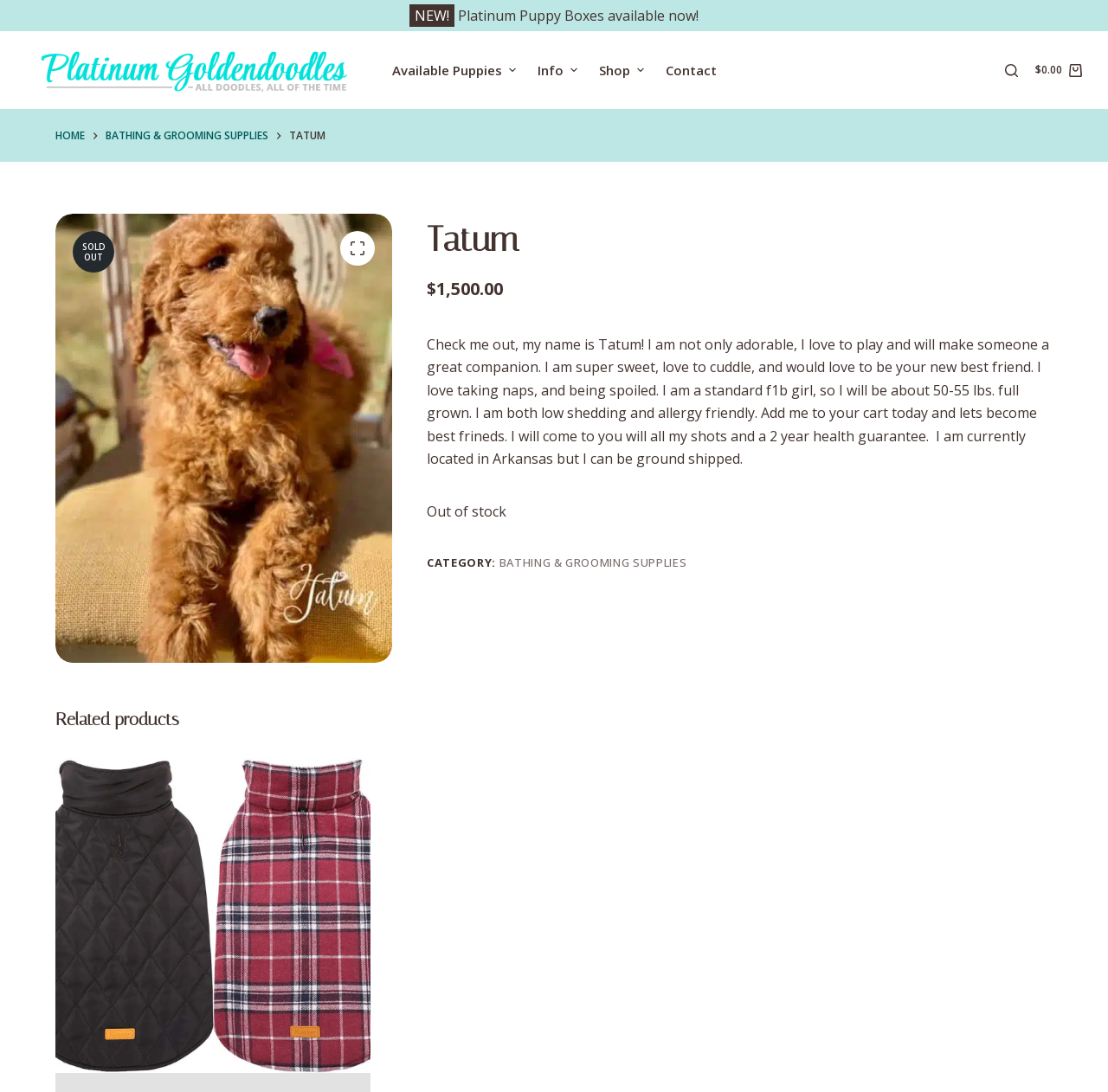Please reply to the following question using a single word or phrase: 
How much does the puppy cost?

$1,500.00